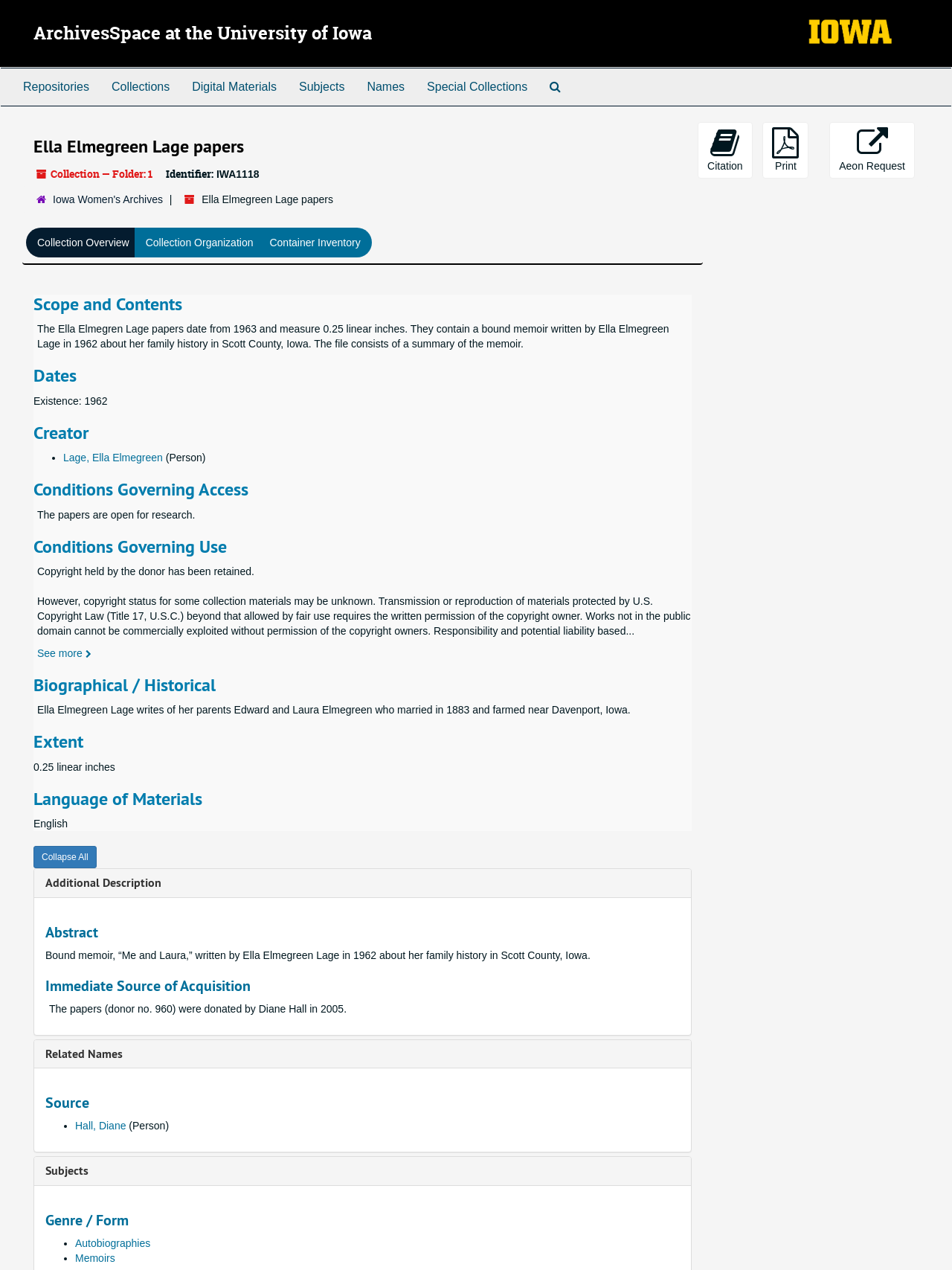Please specify the bounding box coordinates of the clickable region to carry out the following instruction: "View the 'Collection Overview'". The coordinates should be four float numbers between 0 and 1, in the format [left, top, right, bottom].

[0.027, 0.179, 0.147, 0.203]